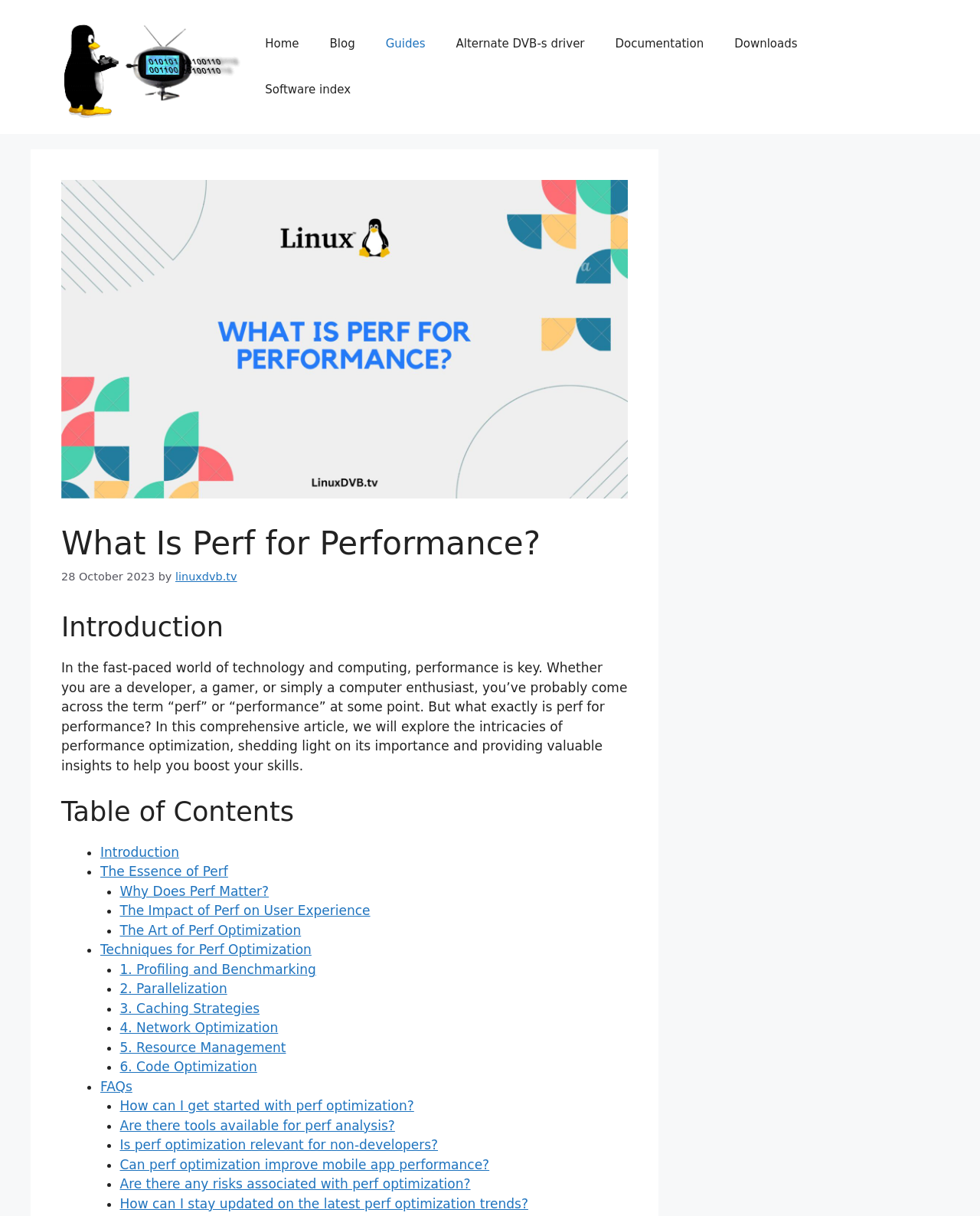Calculate the bounding box coordinates of the UI element given the description: "The Essence of Perf".

[0.102, 0.711, 0.233, 0.723]